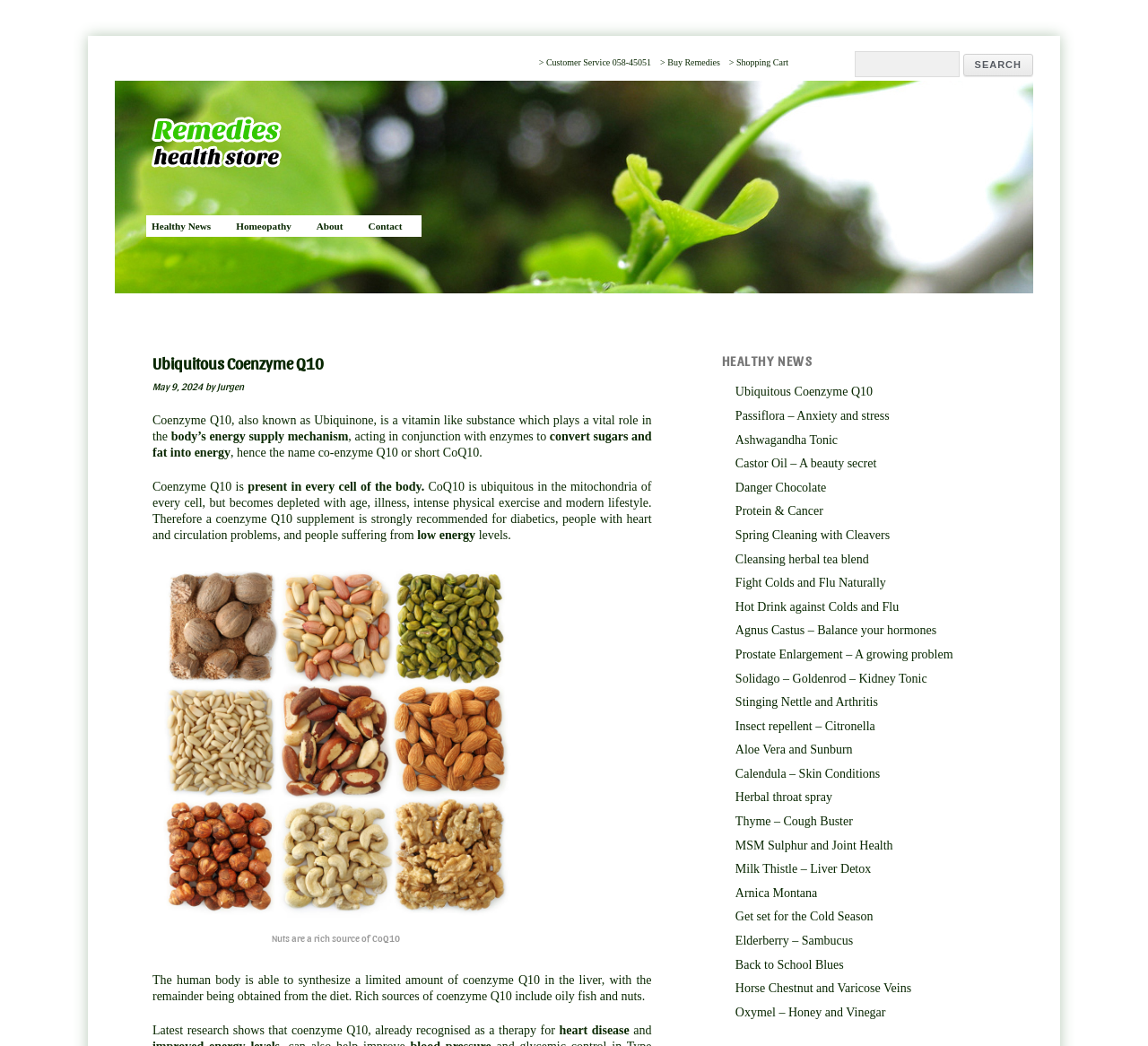Locate the bounding box coordinates of the UI element described by: "> Buy Remedies". The bounding box coordinates should consist of four float numbers between 0 and 1, i.e., [left, top, right, bottom].

[0.575, 0.055, 0.627, 0.064]